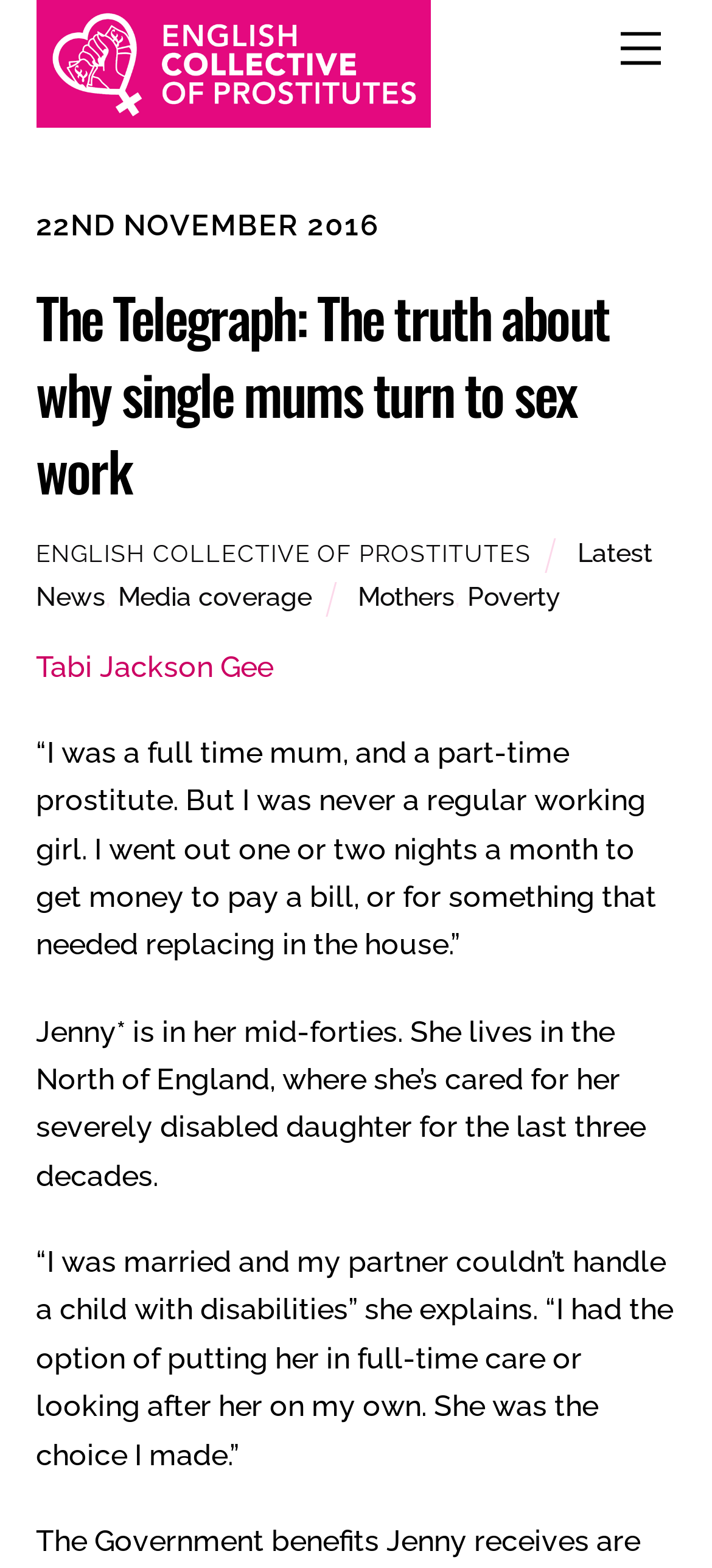Identify the bounding box coordinates of the region that needs to be clicked to carry out this instruction: "Learn more about Tabi Jackson Gee". Provide these coordinates as four float numbers ranging from 0 to 1, i.e., [left, top, right, bottom].

[0.05, 0.414, 0.383, 0.436]